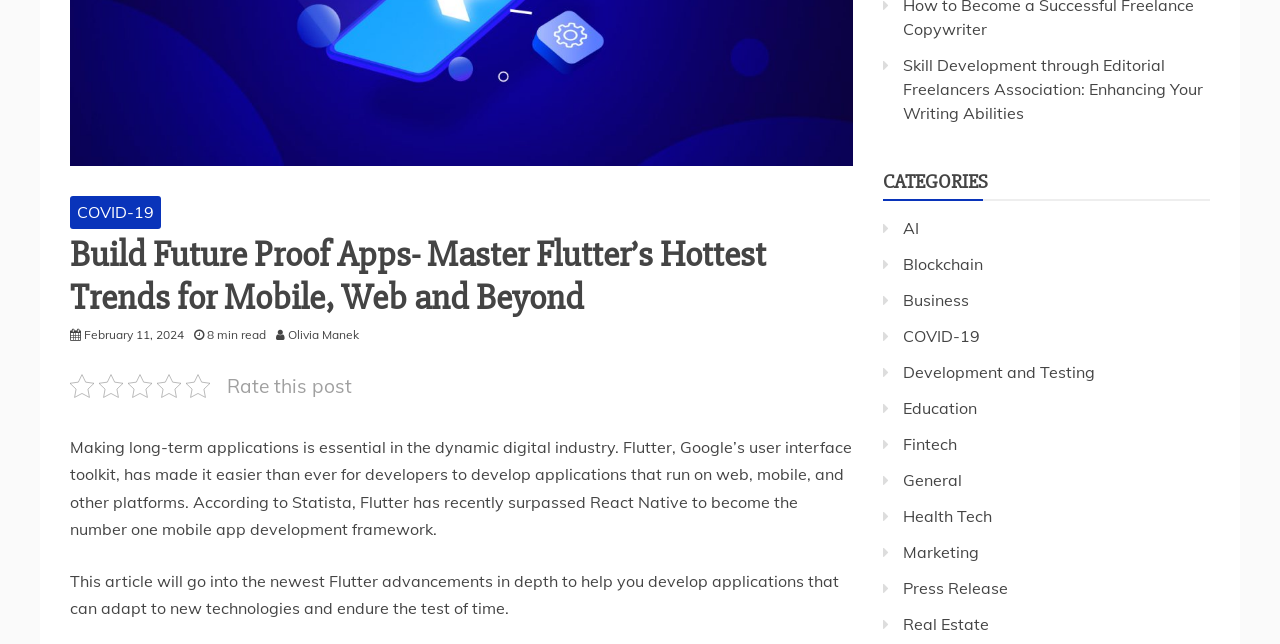Can you find the bounding box coordinates for the UI element given this description: "General"? Provide the coordinates as four float numbers between 0 and 1: [left, top, right, bottom].

[0.705, 0.729, 0.752, 0.761]